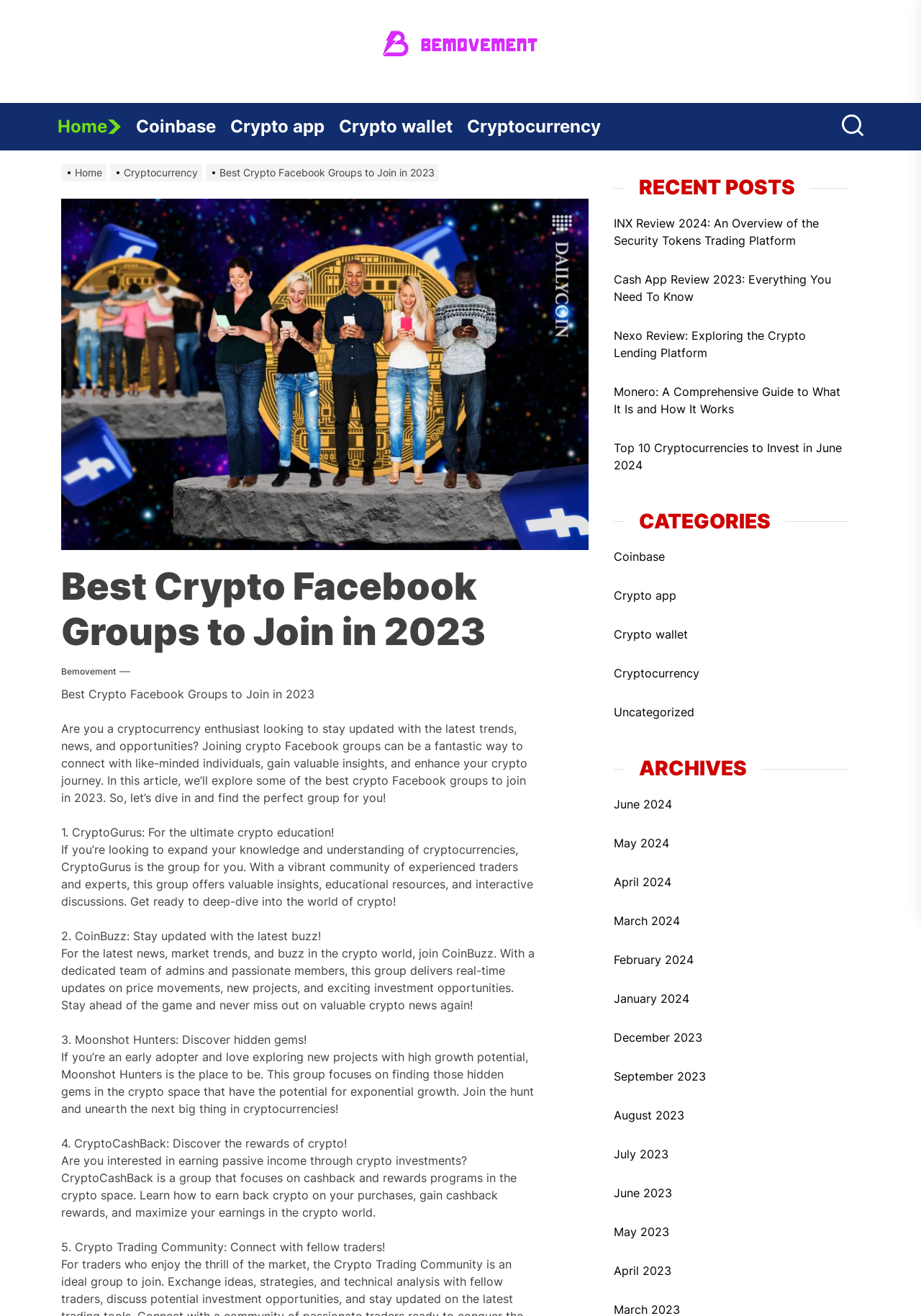Analyze the image and give a detailed response to the question:
How many crypto Facebook groups are mentioned in the article?

The article mentions five crypto Facebook groups, namely CryptoGurus, CoinBuzz, Moonshot Hunters, CryptoCashBack, and Crypto Trading Community, each with its unique focus and benefits.